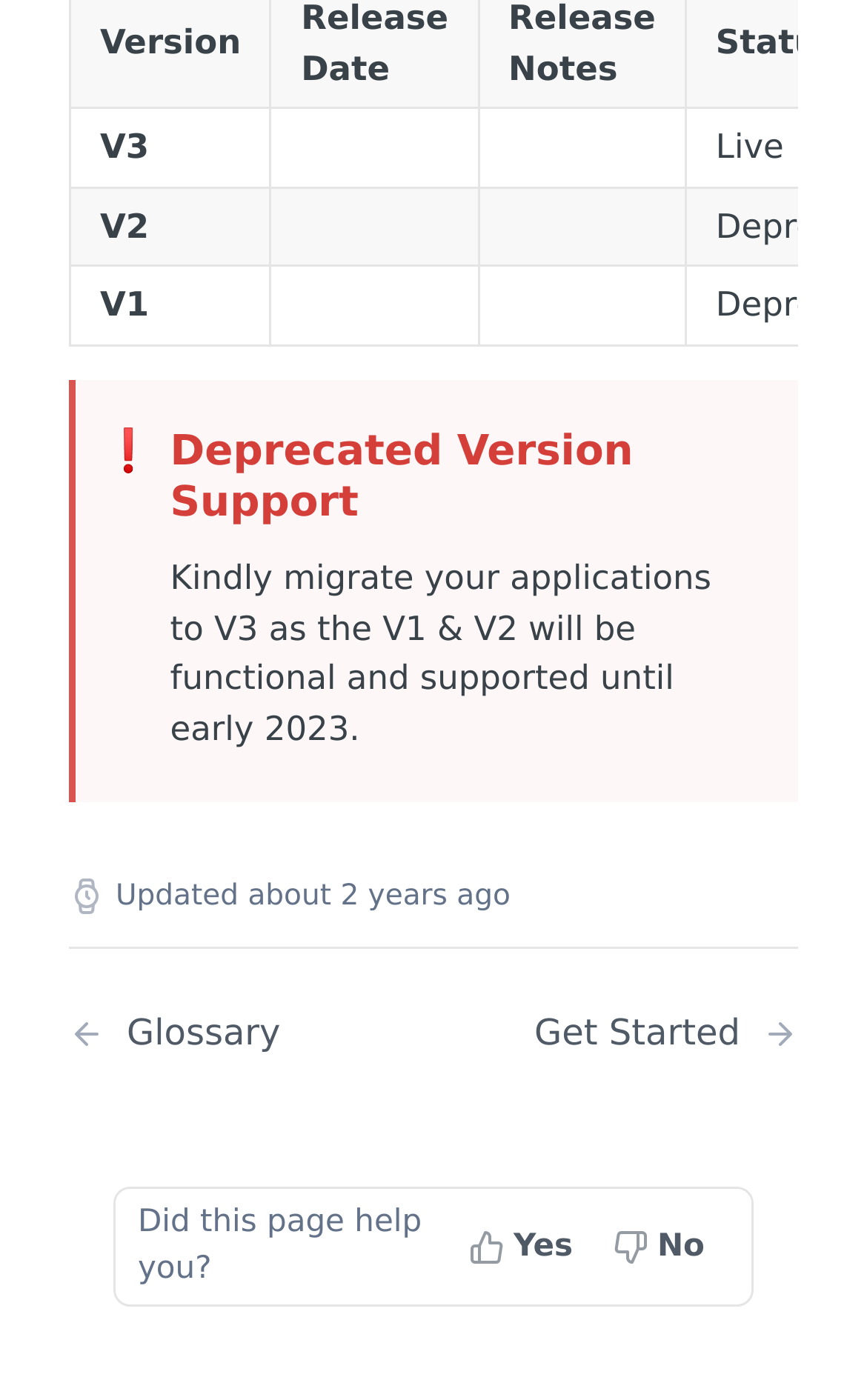Provide the bounding box coordinates, formatted as (top-left x, top-left y, bottom-right x, bottom-right y), with all values being floating point numbers between 0 and 1. Identify the bounding box of the UI element that matches the description: Sign Issue BoL

[0.15, 0.633, 0.85, 0.671]